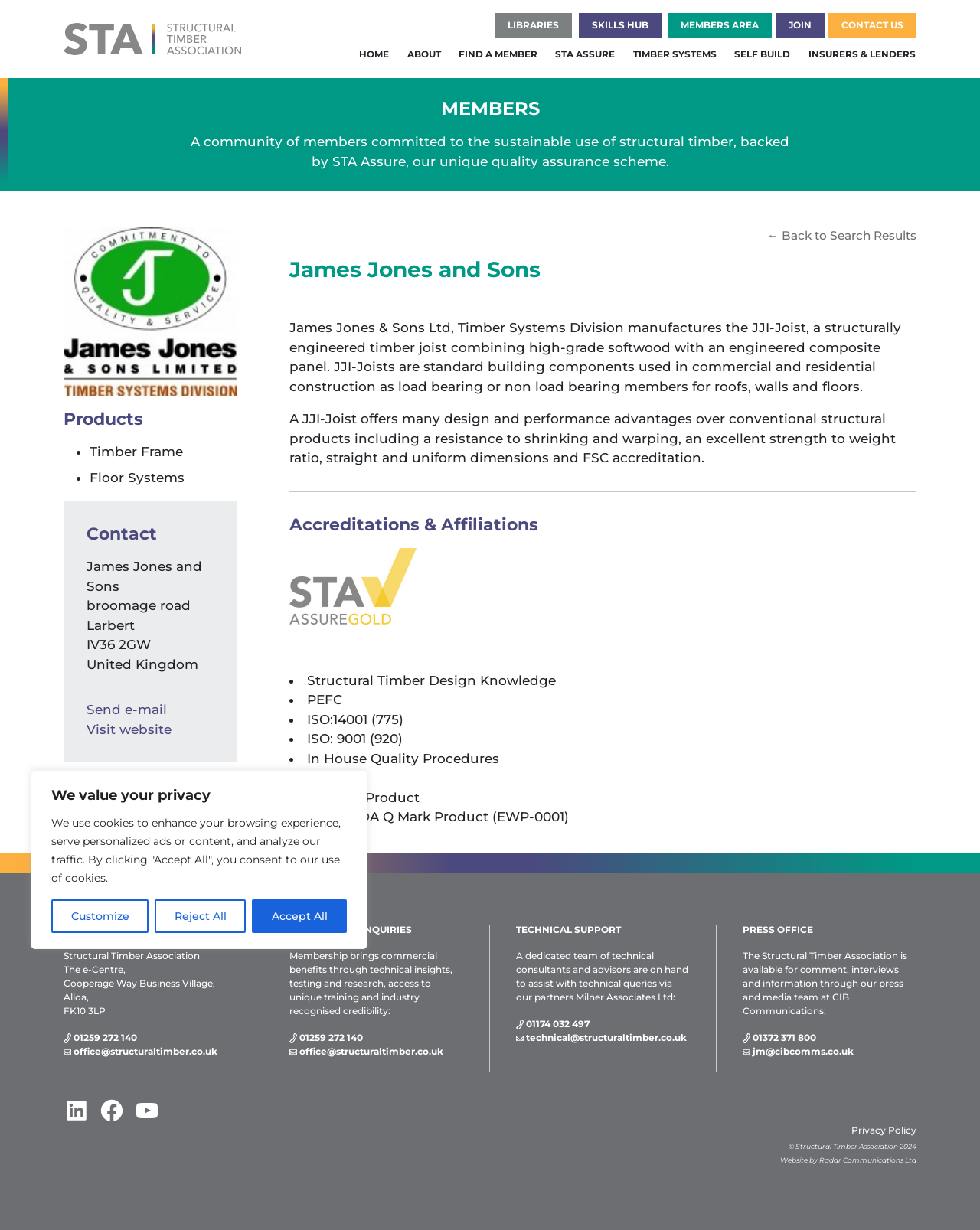Locate the bounding box coordinates of the clickable element to fulfill the following instruction: "Contact the company through email". Provide the coordinates as four float numbers between 0 and 1 in the format [left, top, right, bottom].

[0.088, 0.57, 0.219, 0.585]